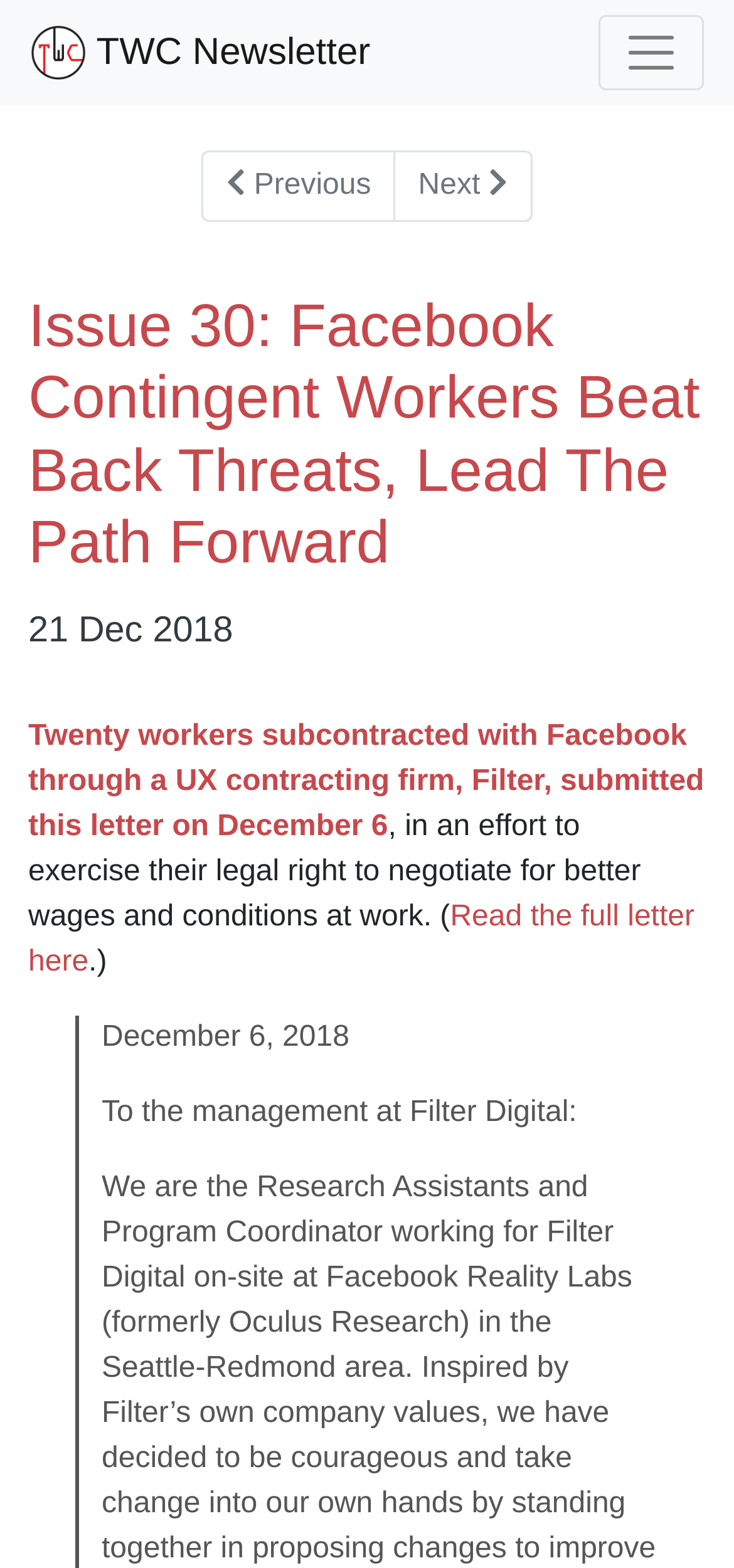Answer the question below using just one word or a short phrase: 
How many links are in the navigation section?

3